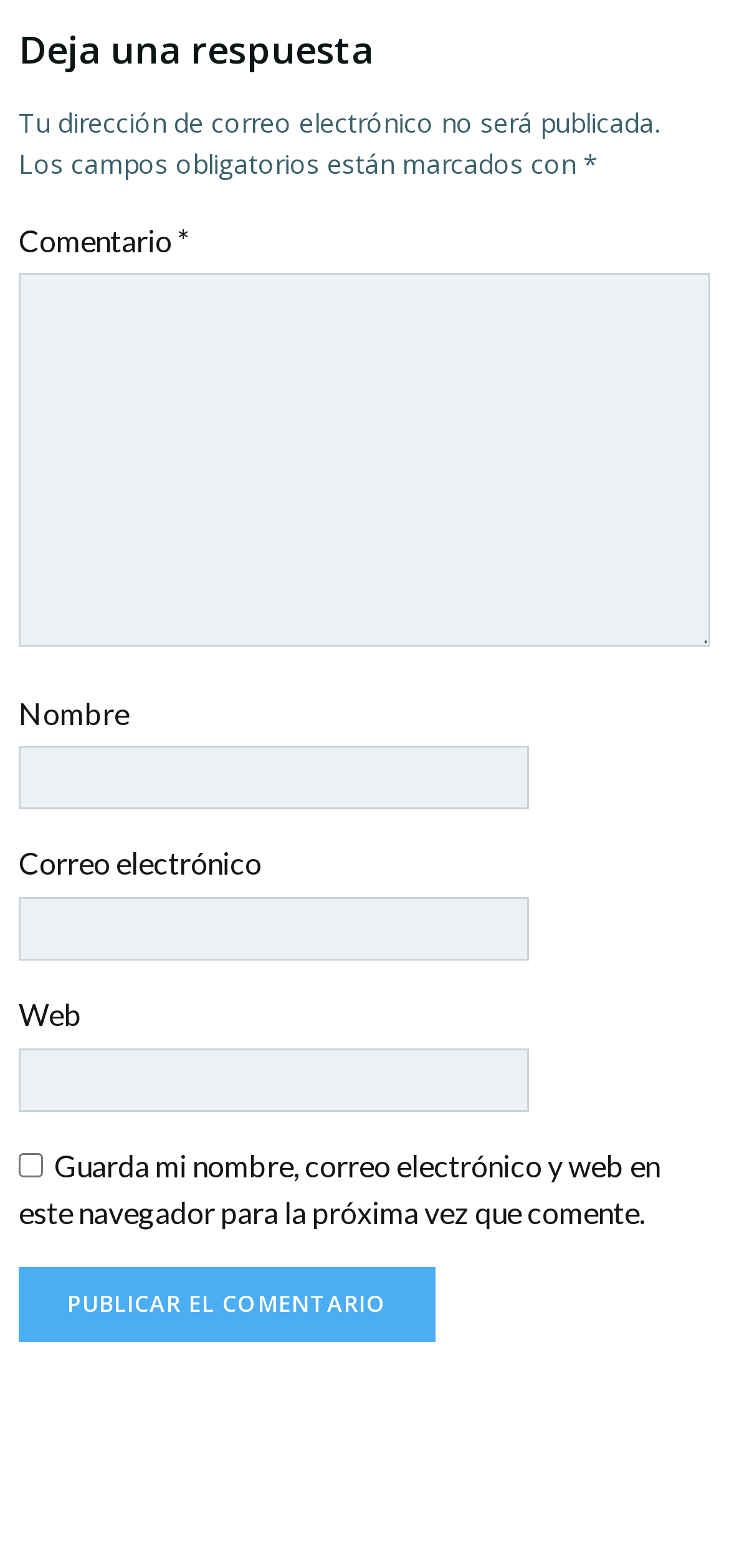How many fields are there to fill in?
Provide a concise answer using a single word or phrase based on the image.

Four